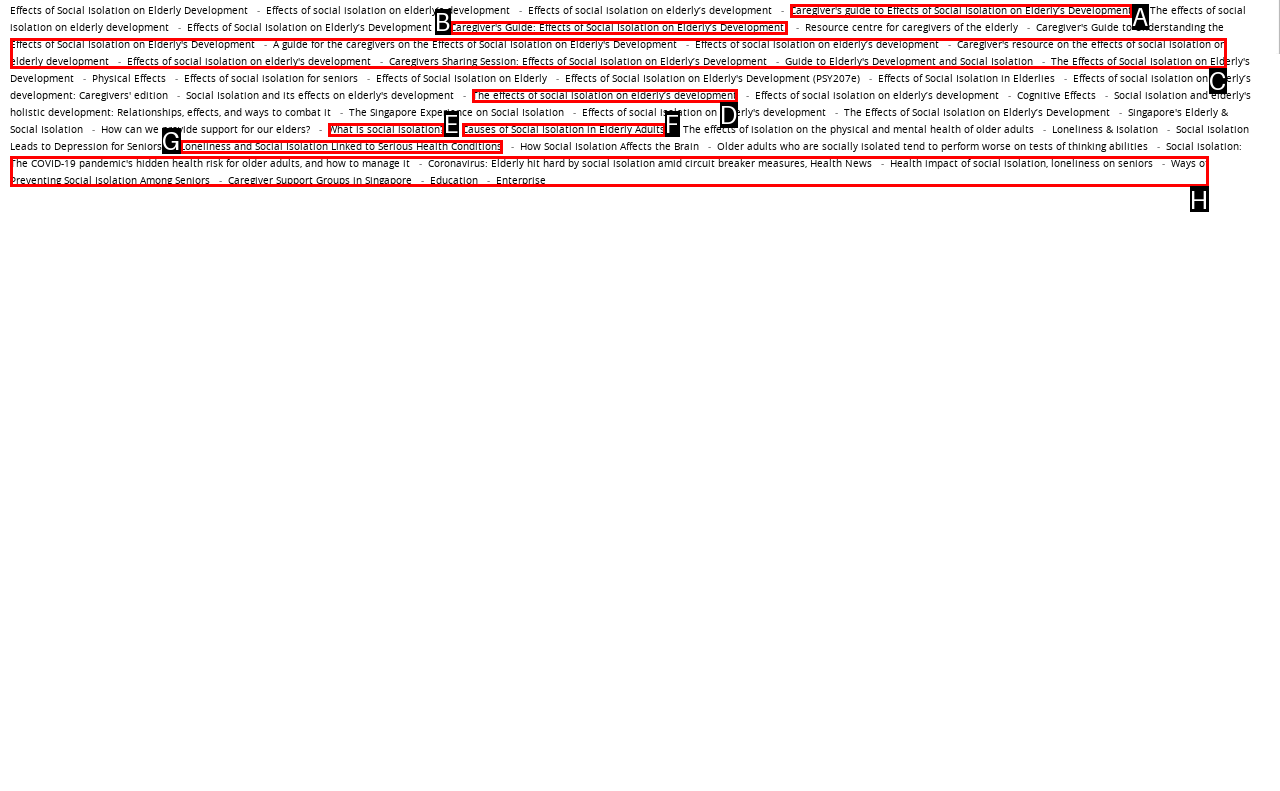Tell me which option I should click to complete the following task: Read about 'Why Barley'
Answer with the option's letter from the given choices directly.

None